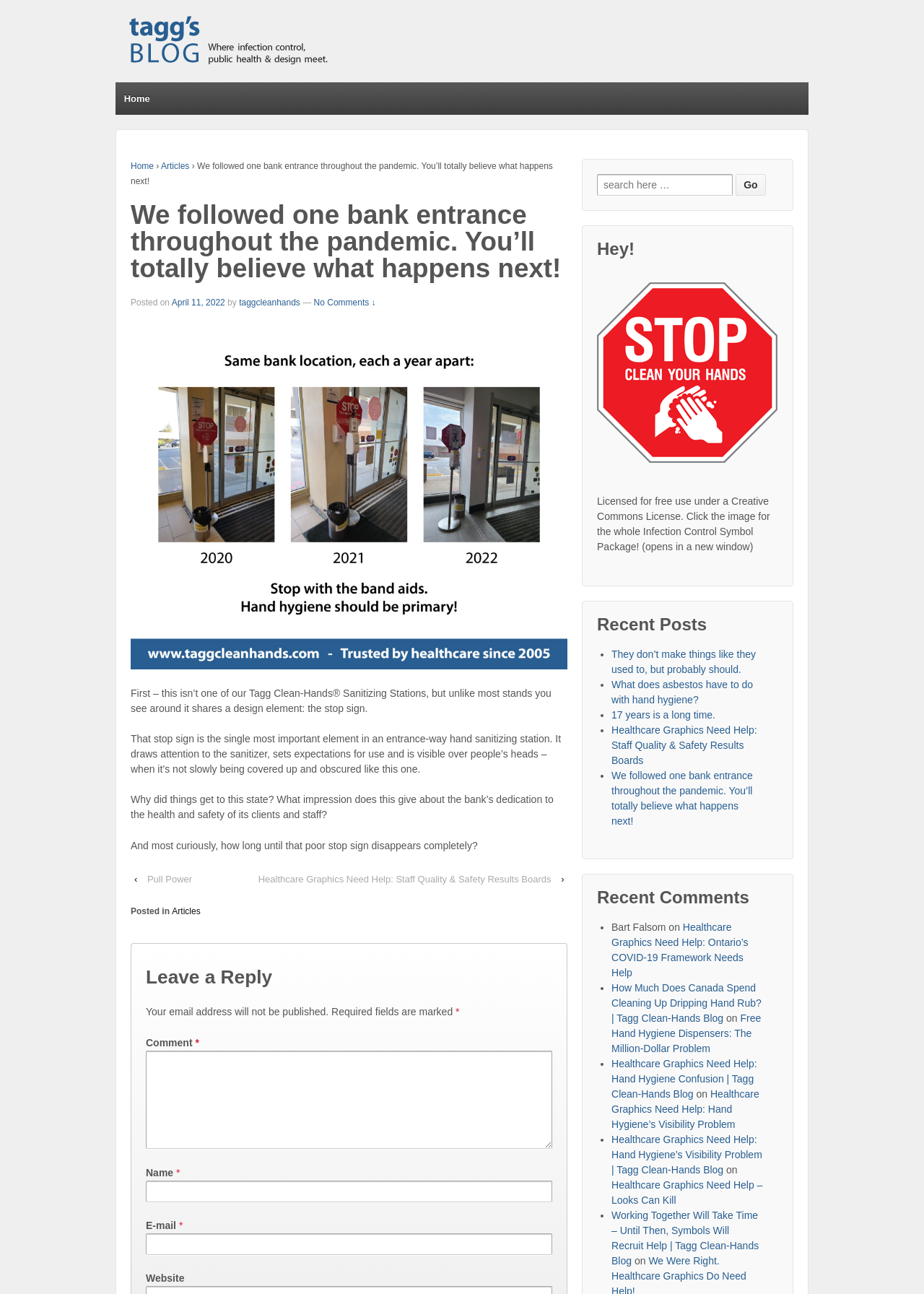Locate the bounding box coordinates of the clickable region to complete the following instruction: "View recent posts."

[0.646, 0.476, 0.842, 0.5]